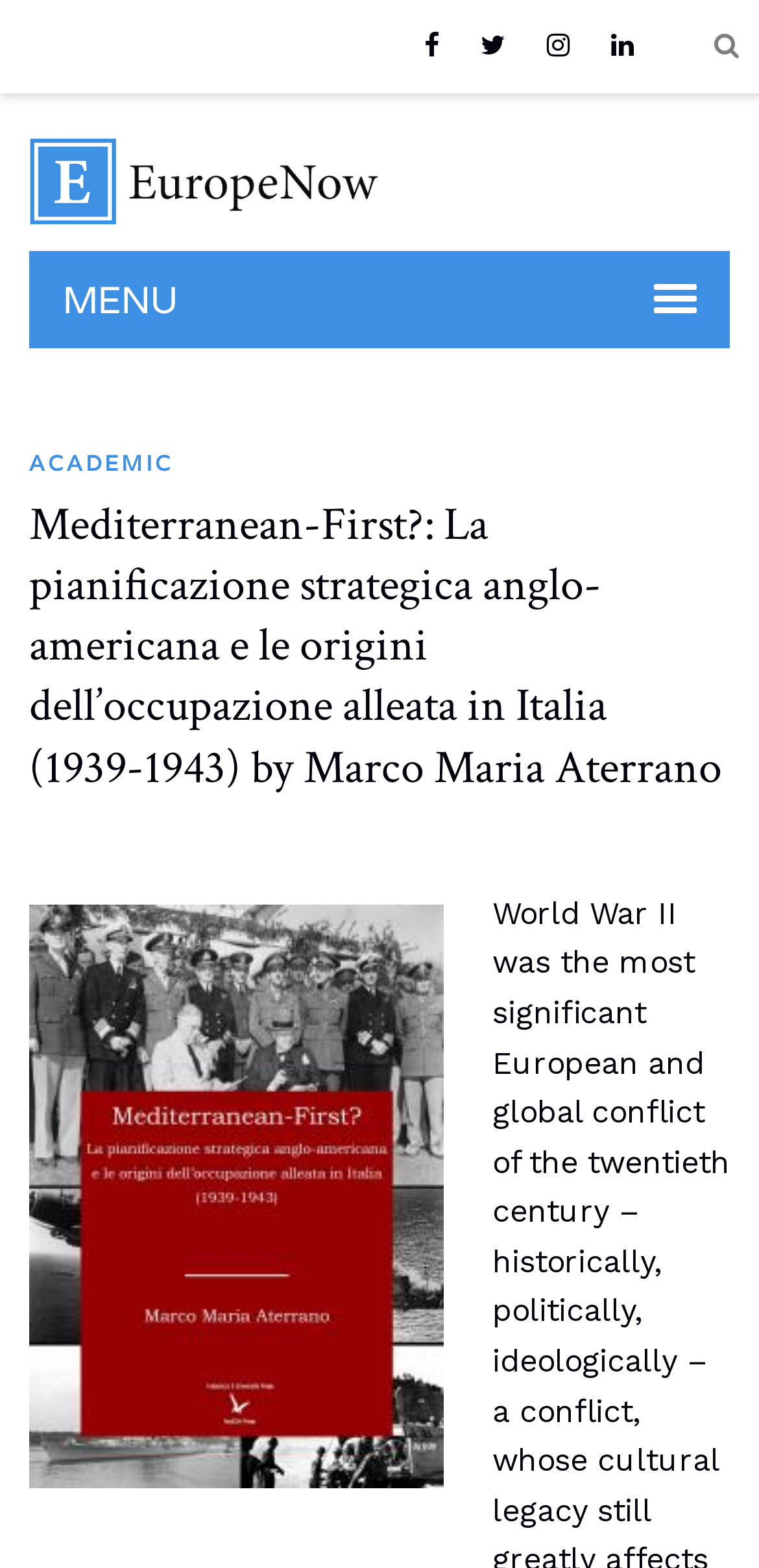Write an elaborate caption that captures the essence of the webpage.

The webpage appears to be an article or publication page, with a focus on World War II. At the top left corner, there is a logo image with the text "EuropeNow" next to it, which serves as a link. Below the logo, there is a menu link labeled "MENU" that has a dropdown menu with an option labeled "ACADEMIC".

The main content of the page is a heading that spans almost the entire width of the page, which reads "Mediterranean-First?: La pianificazione strategica anglo-americana e le origini dell’occupazione alleata in Italia (1939-1943) by Marco Maria Aterrano". This heading is positioned near the top of the page, taking up about a quarter of the page's height.

At the top right corner, there are four social media links, each represented by an icon: '\uf09a', '\uf099', '\uf16d', and '\uf0e1'. These links are arranged horizontally, taking up a small portion of the top right corner of the page.

There is no other notable content or images on the page, aside from the logo and the social media links. The overall layout is simple, with a clear focus on the main heading and the menu options.